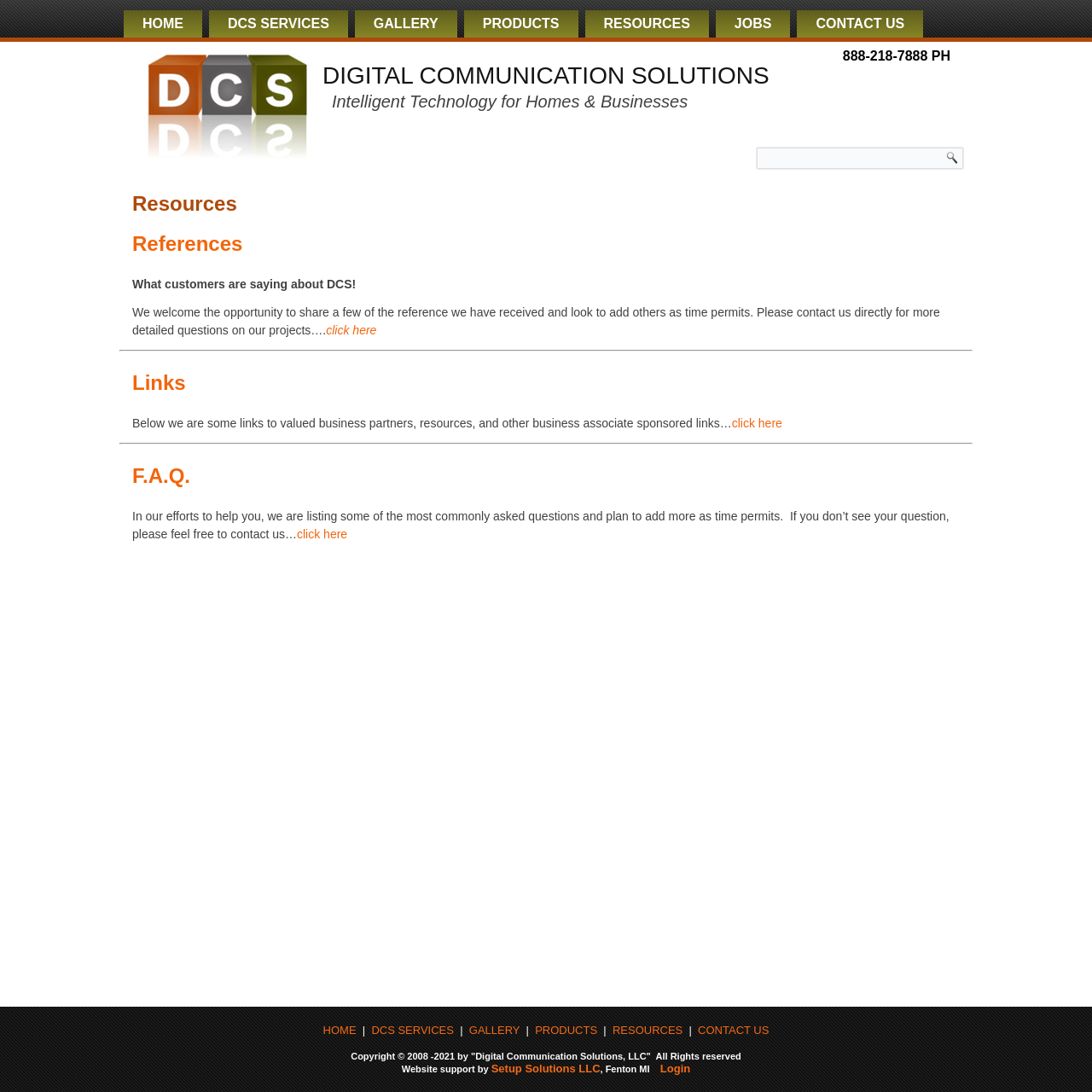What can be found in the 'GALLERY' section?
Based on the image, give a one-word or short phrase answer.

Not specified